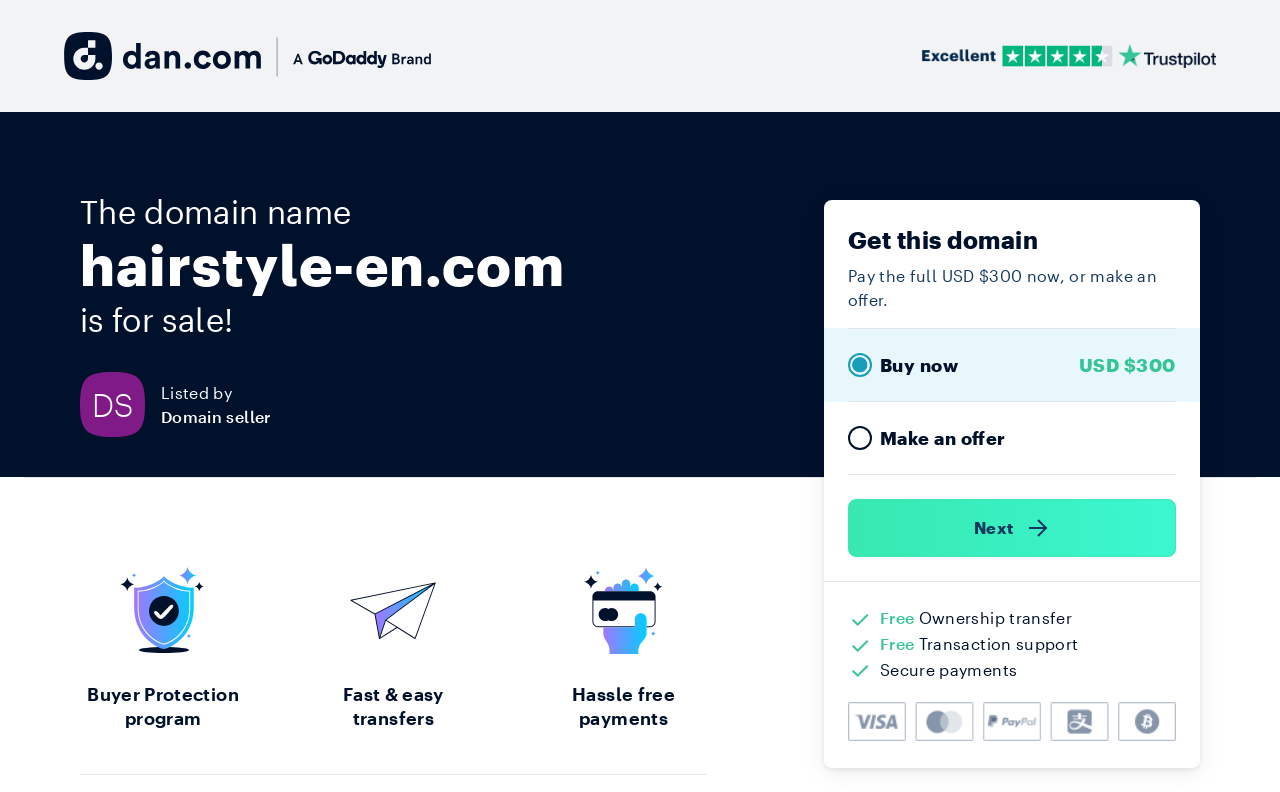Reply to the question with a brief word or phrase: What is the domain name for sale?

hairstyle-en.com